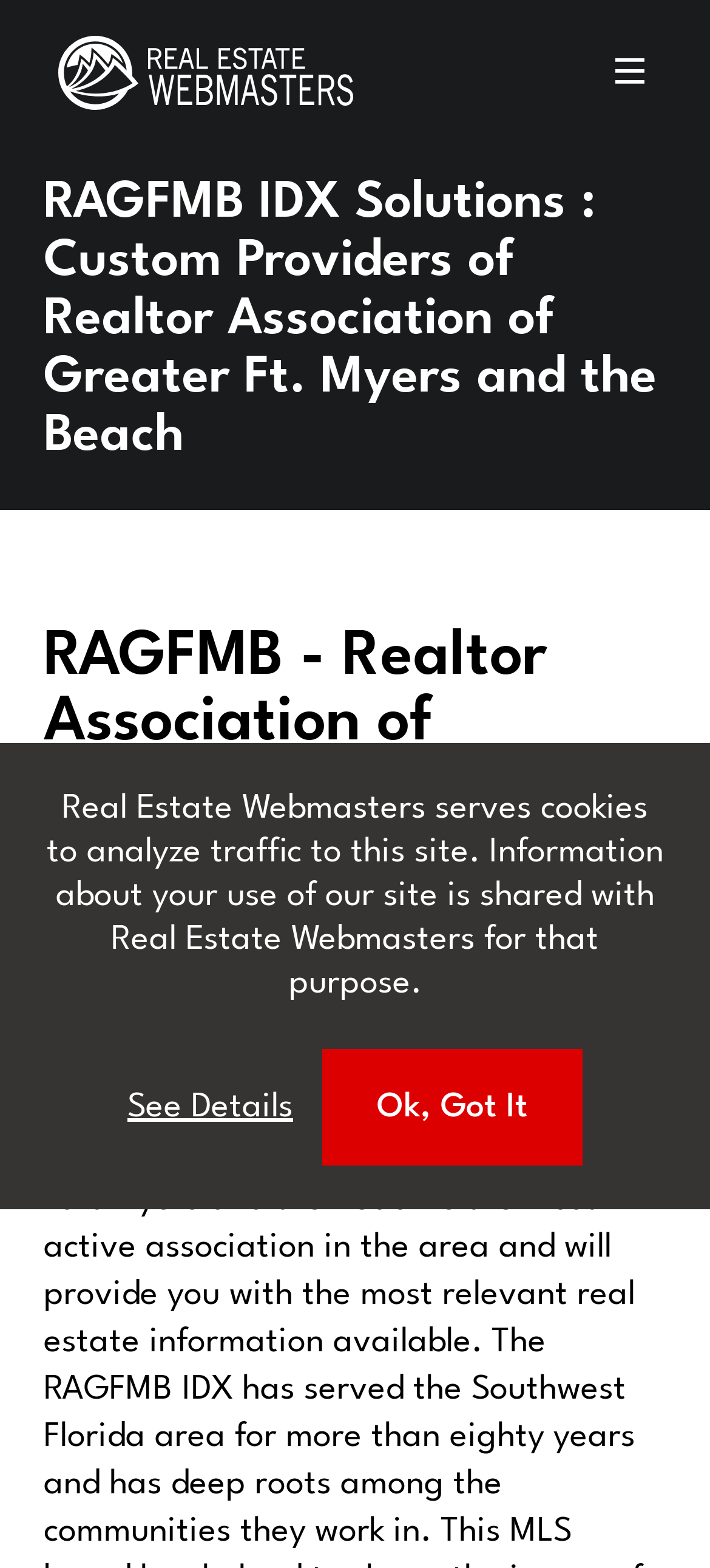Describe all significant elements and features of the webpage.

The webpage is about Real Estate Webmasters, a company that provides custom RAGFMB solutions. At the top left corner, there is a logo of Real Estate Webmasters, accompanied by a navigation menu with links to various sections such as PRODUCTS, AGENCY, CLIENTS, ABOUT REW, FORUMS, SCHEDULE A DEMO, and PRICING. 

Below the navigation menu, there are three headings that describe the company's services: "RAGFMB IDX Solutions : Custom Providers of Realtor Association of Greater Ft. Myers and the Beach", "RAGFMB - Realtor Association of Greater Ft. Myers and the Beach", and "RAGFMB IDX". 

On the bottom left side of the page, there is a notification about cookies, stating that the website uses cookies to analyze traffic and shares the information with Real Estate Webmasters. This notification includes a "See Details" link and an "Ok, Got It" button. 

At the top right corner, there is a menu icon that opens a menu when clicked.